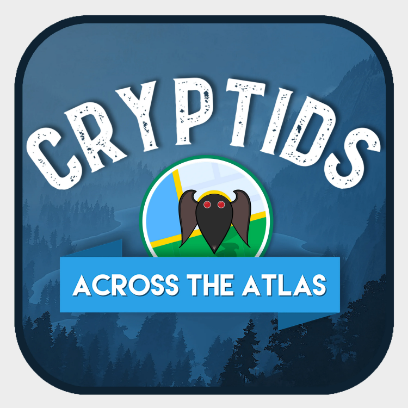Generate a comprehensive description of the image.

The image features the logo for the "Cryptids Across the Atlas" podcast, set against a dark, atmospheric background that evokes a sense of mystery and adventure. The design includes the word "CRYPTIDS" prominently displayed at the top in bold, white letters, conveying an adventurous tone. Below, there is a circular emblem featuring a quirky creature with large ears and eyes, which is suggestive of the cryptid theme. The circle is framed in light blue and surrounded by a colorful map design, representing exploration. 

At the bottom of the logo, the phrase "ACROSS THE ATLAS" is presented in a vibrant blue banner, emphasizing the expansive exploration of cryptid legends. The overall aesthetic draws the viewer's eye and invites them into a world filled with intrigue and the unknown, perfectly aligning with the podcast's theme of uncovering mysterious creatures that exist beyond the well-traveled paths of contemporary society.